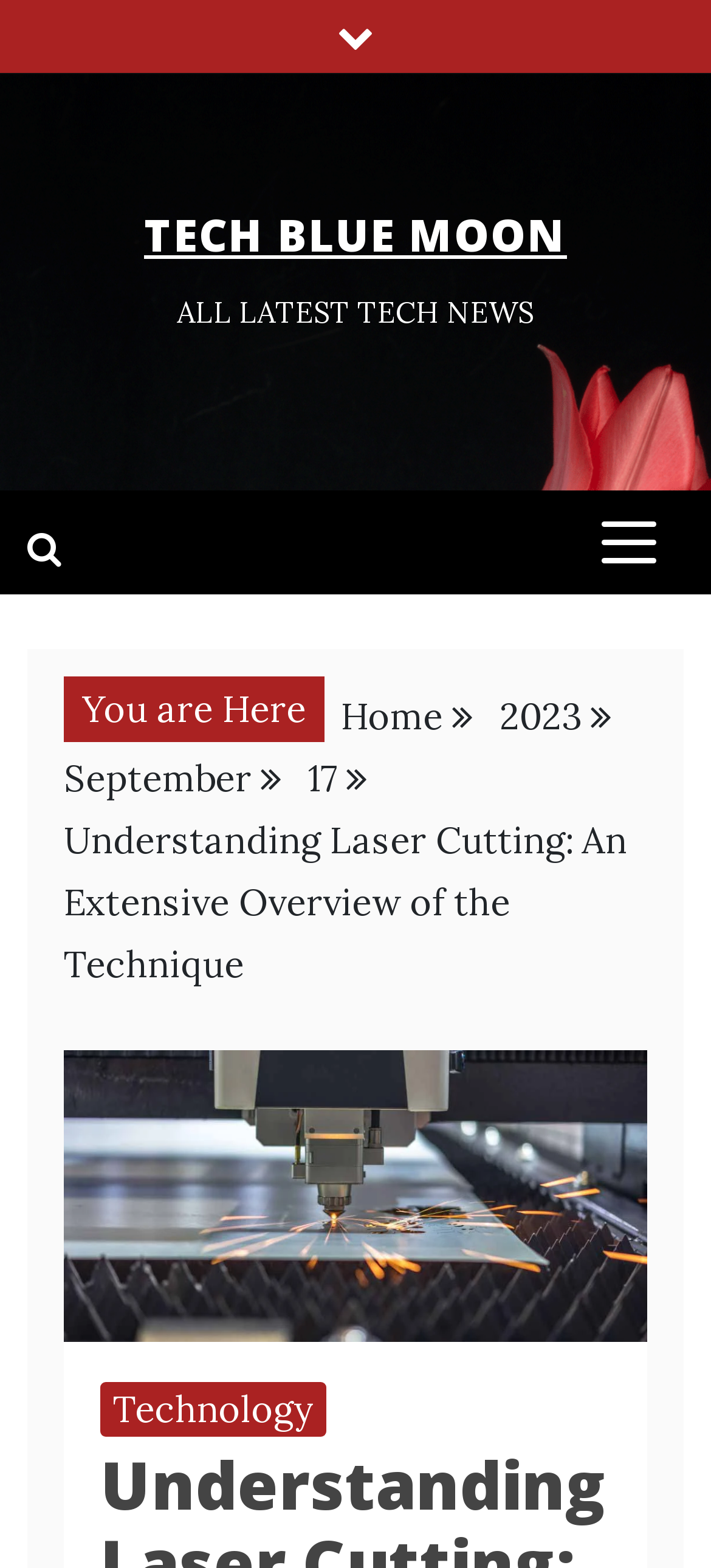What is the type of the image on the webpage?
Answer the question with a single word or phrase by looking at the picture.

Understanding Laser Cutting